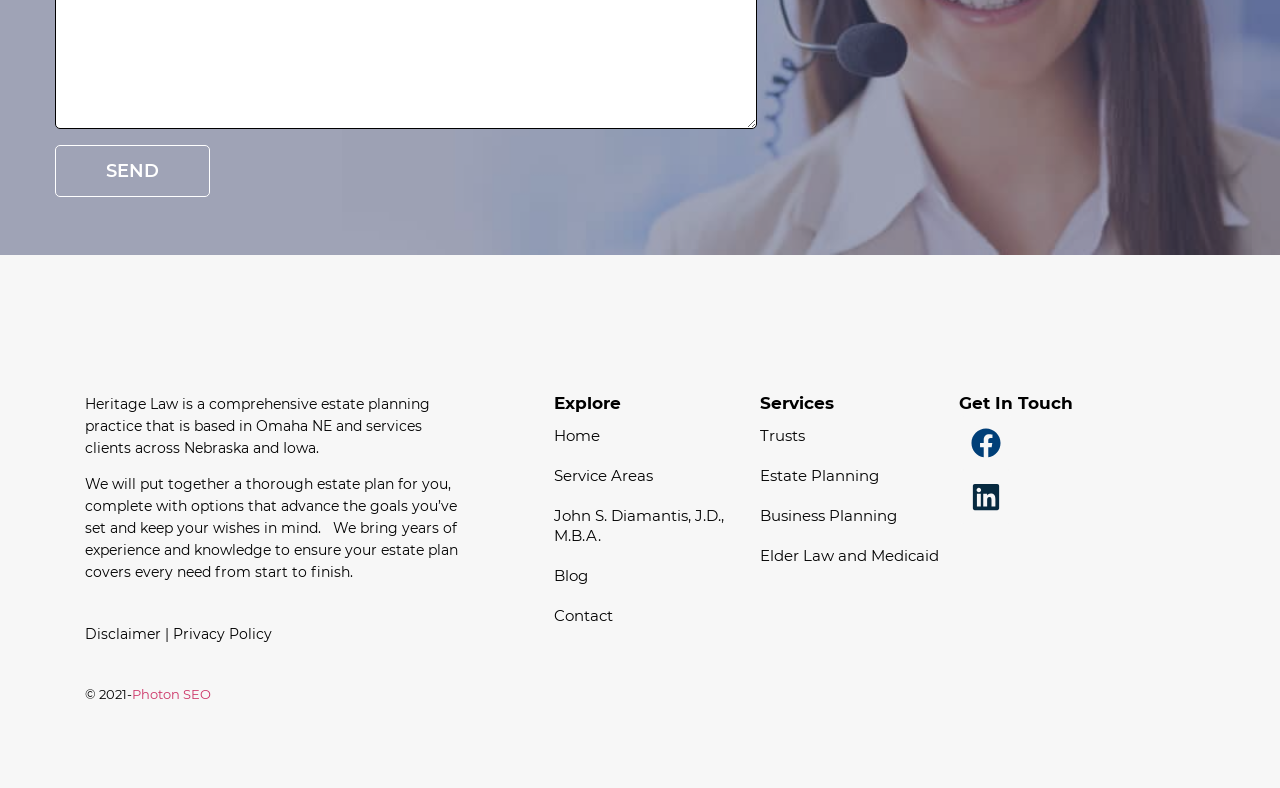Predict the bounding box coordinates for the UI element described as: "Service Areas". The coordinates should be four float numbers between 0 and 1, presented as [left, top, right, bottom].

[0.433, 0.579, 0.594, 0.63]